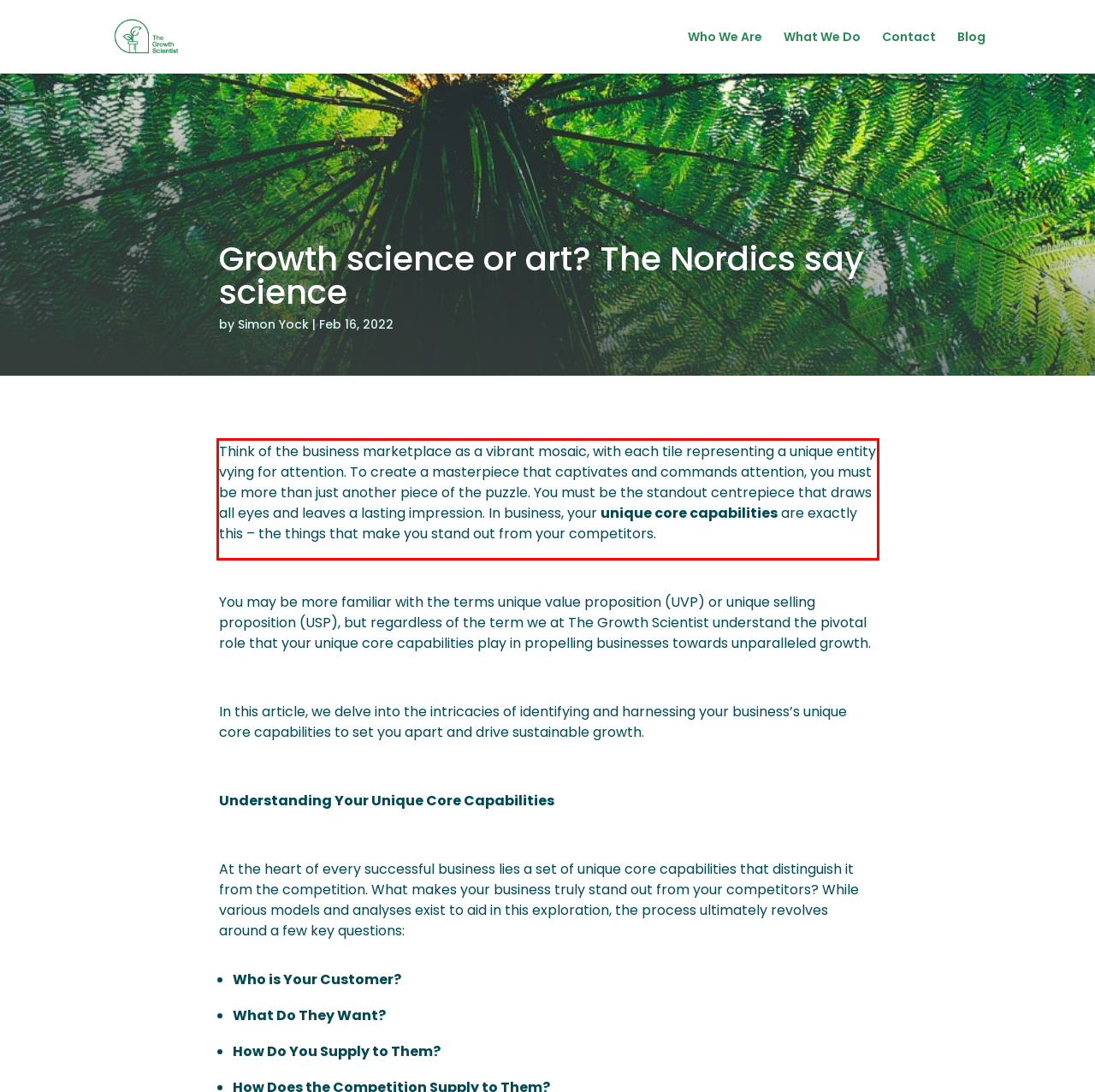Please examine the webpage screenshot containing a red bounding box and use OCR to recognize and output the text inside the red bounding box.

Think of the business marketplace as a vibrant mosaic, with each tile representing a unique entity vying for attention. To create a masterpiece that captivates and commands attention, you must be more than just another piece of the puzzle. You must be the standout centrepiece that draws all eyes and leaves a lasting impression. In business, your unique core capabilities are exactly this – the things that make you stand out from your competitors.